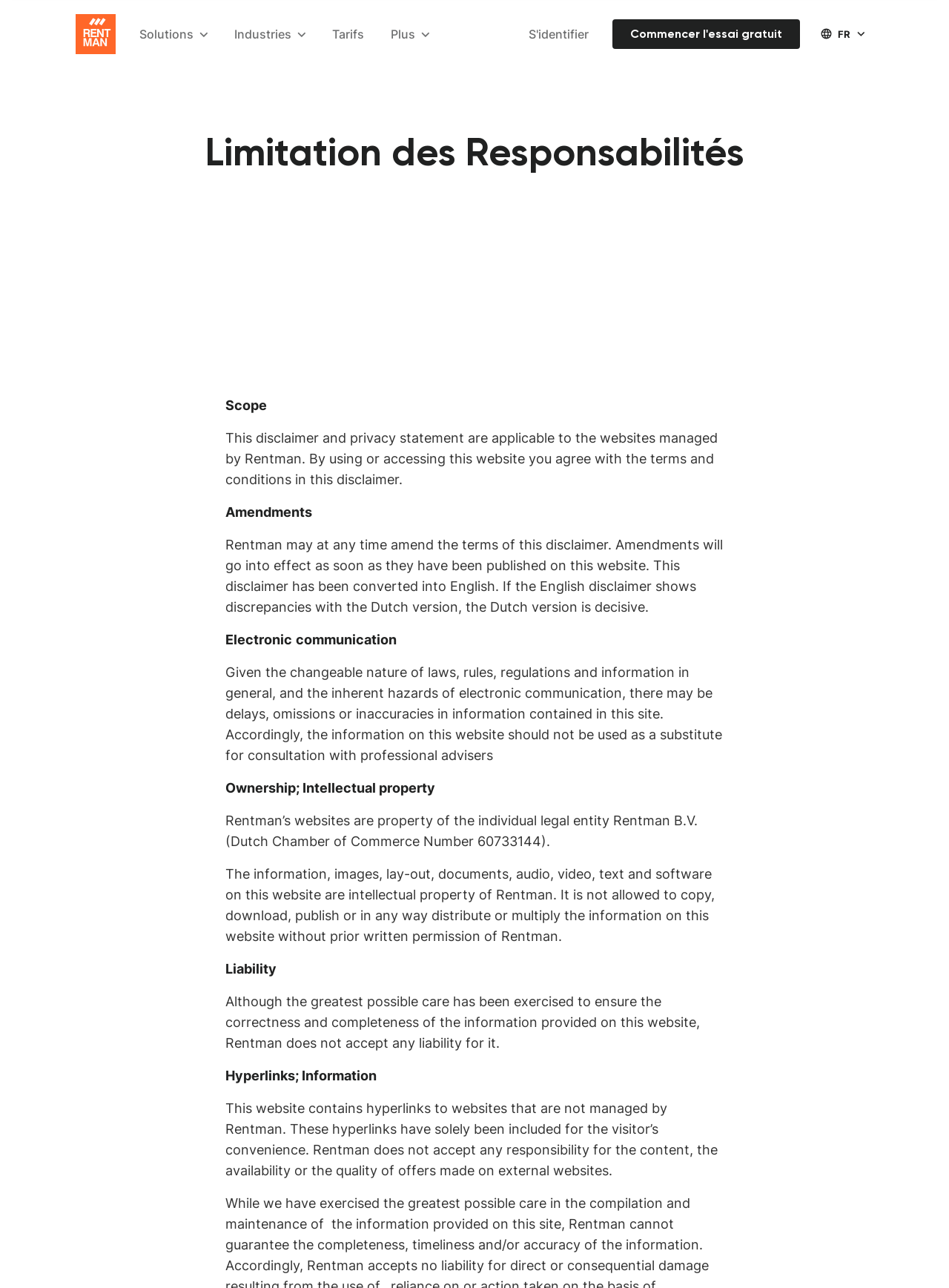Is Rentman responsible for the content of external websites? From the image, respond with a single word or brief phrase.

No